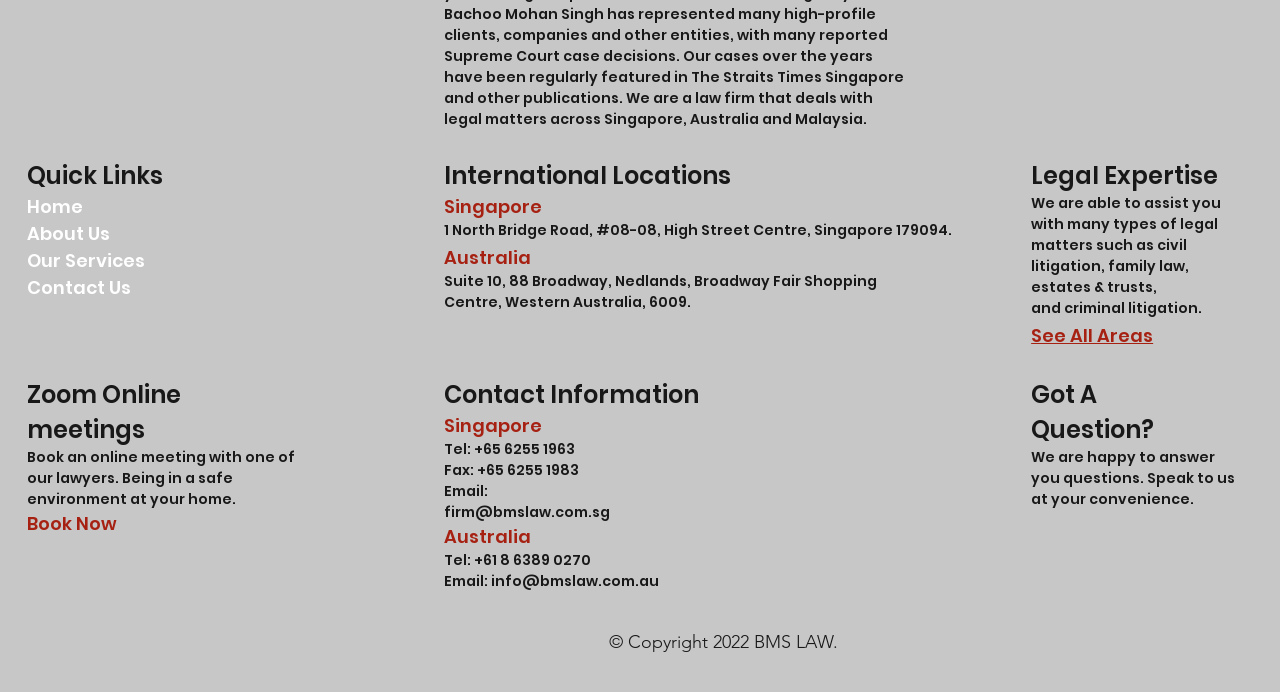Determine the bounding box coordinates for the area you should click to complete the following instruction: "Click on Home".

[0.021, 0.281, 0.065, 0.317]